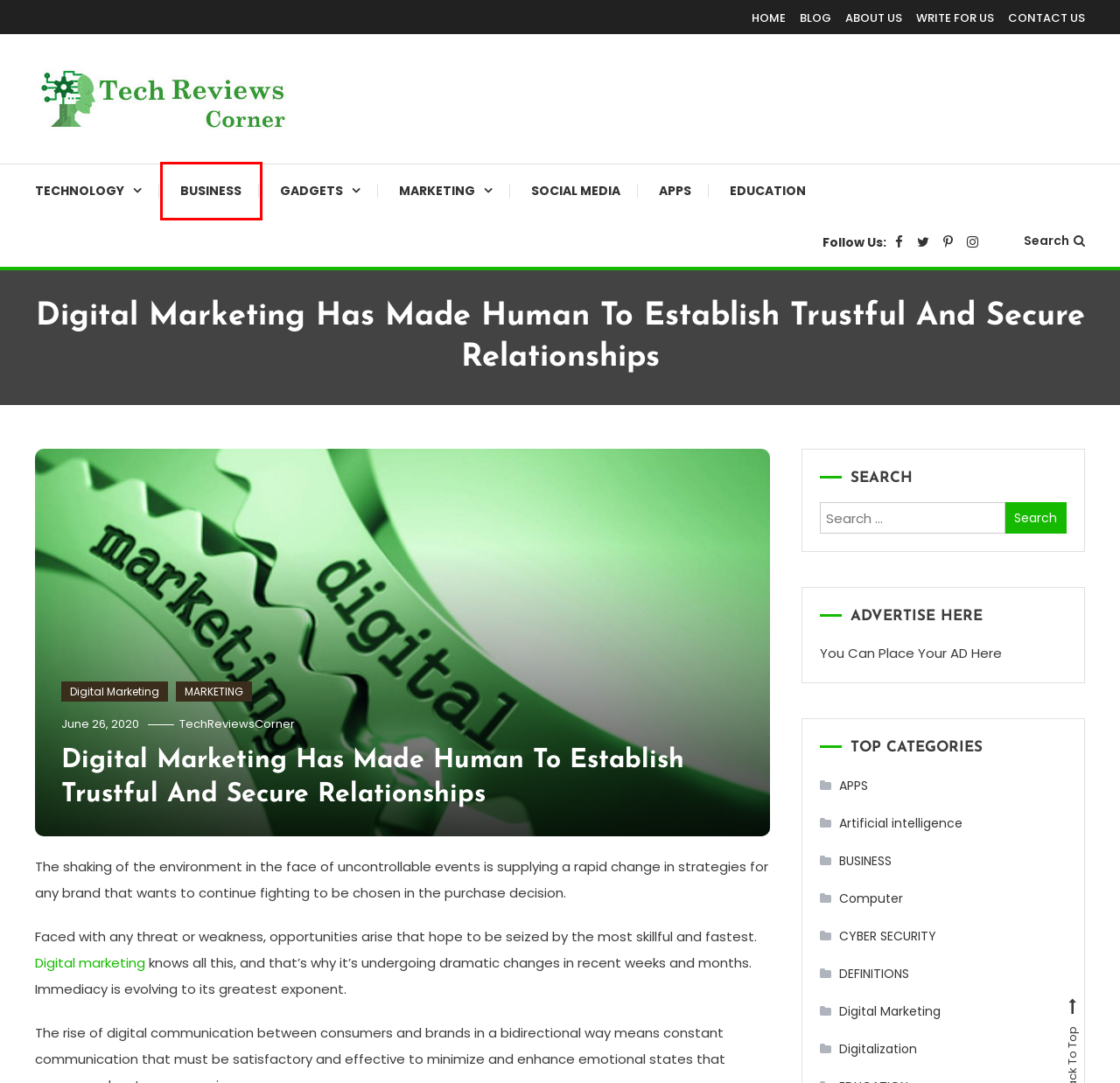Consider the screenshot of a webpage with a red bounding box around an element. Select the webpage description that best corresponds to the new page after clicking the element inside the red bounding box. Here are the candidates:
A. BLOG - TechReviewsCorner
B. DEFINITIONS Archives - TechReviewsCorner
C. BUSINESS Archives - TechReviewsCorner
D. TechReviewsCorner - Corner For All Technology News & Updates
E. GADGETS Archives - TechReviewsCorner
F. Technology Write For Us [Guest Post] - Business | Gadgets | Tech | AI
G. CYBER SECURITY Archives - TechReviewsCorner
H. ABOUT US - TechReviewsCorner

C